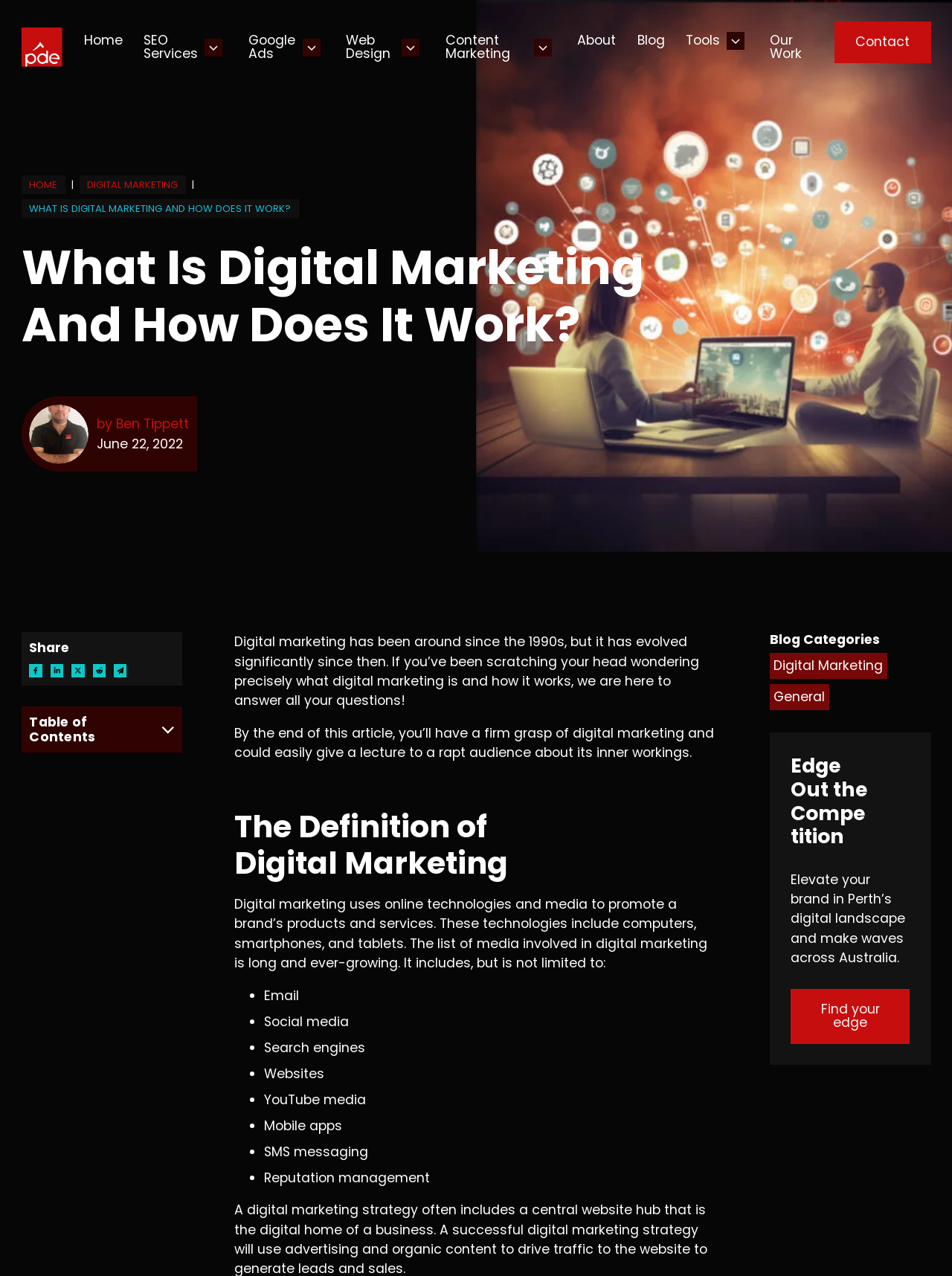Determine the bounding box coordinates of the section I need to click to execute the following instruction: "Expand the 'SEO Services Sub menu'". Provide the coordinates as four float numbers between 0 and 1, i.e., [left, top, right, bottom].

[0.215, 0.03, 0.234, 0.044]